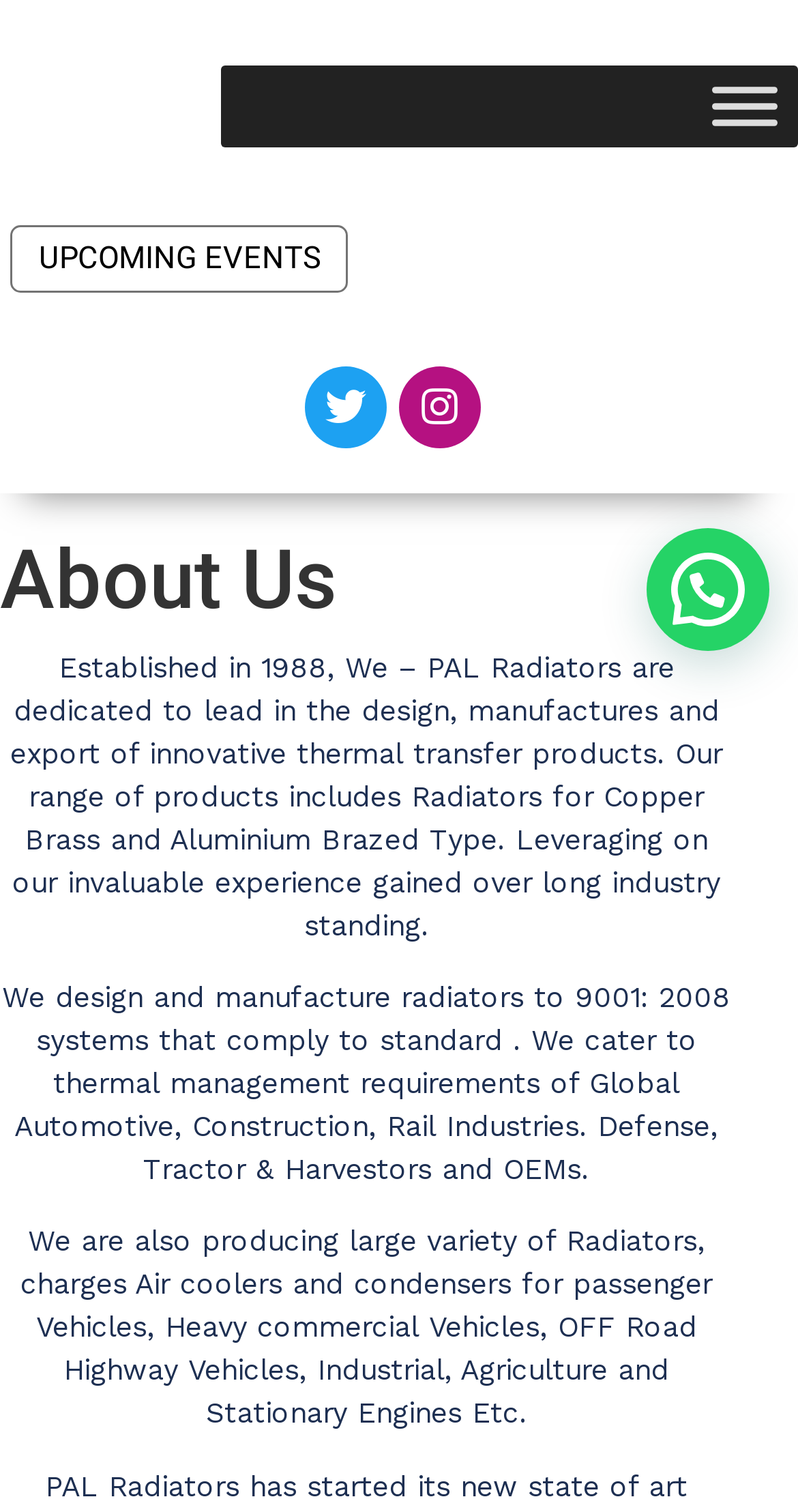Locate the bounding box coordinates of the UI element described by: "Fitness Evaluation and Setting Goals". Provide the coordinates as four float numbers between 0 and 1, formatted as [left, top, right, bottom].

None